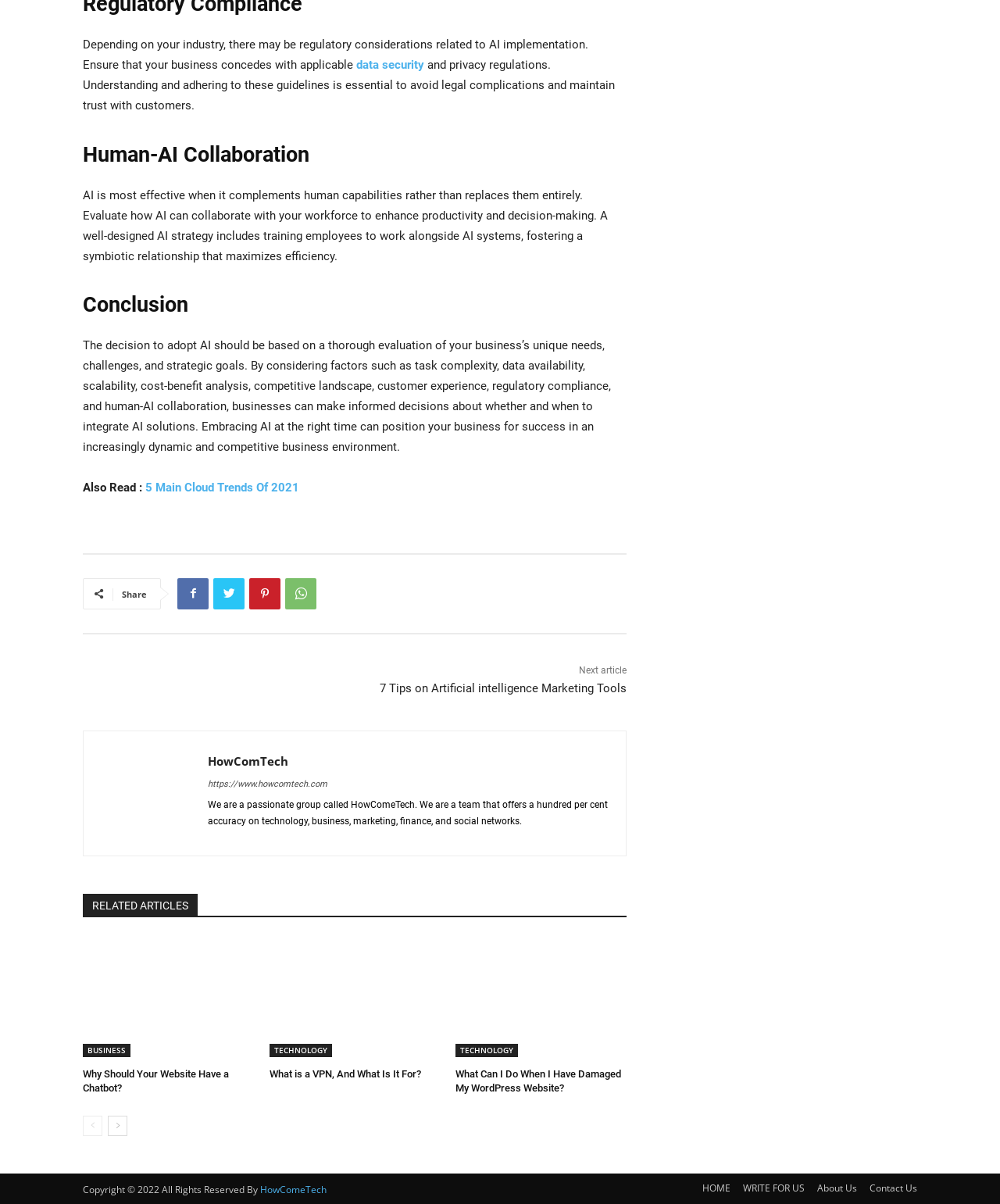What are the three icons below the 'Share' button?
Using the information from the image, answer the question thoroughly.

By examining the webpage, I can see that below the 'Share' button, there are three icons, which appear to be social media icons, allowing users to share the article on various platforms.